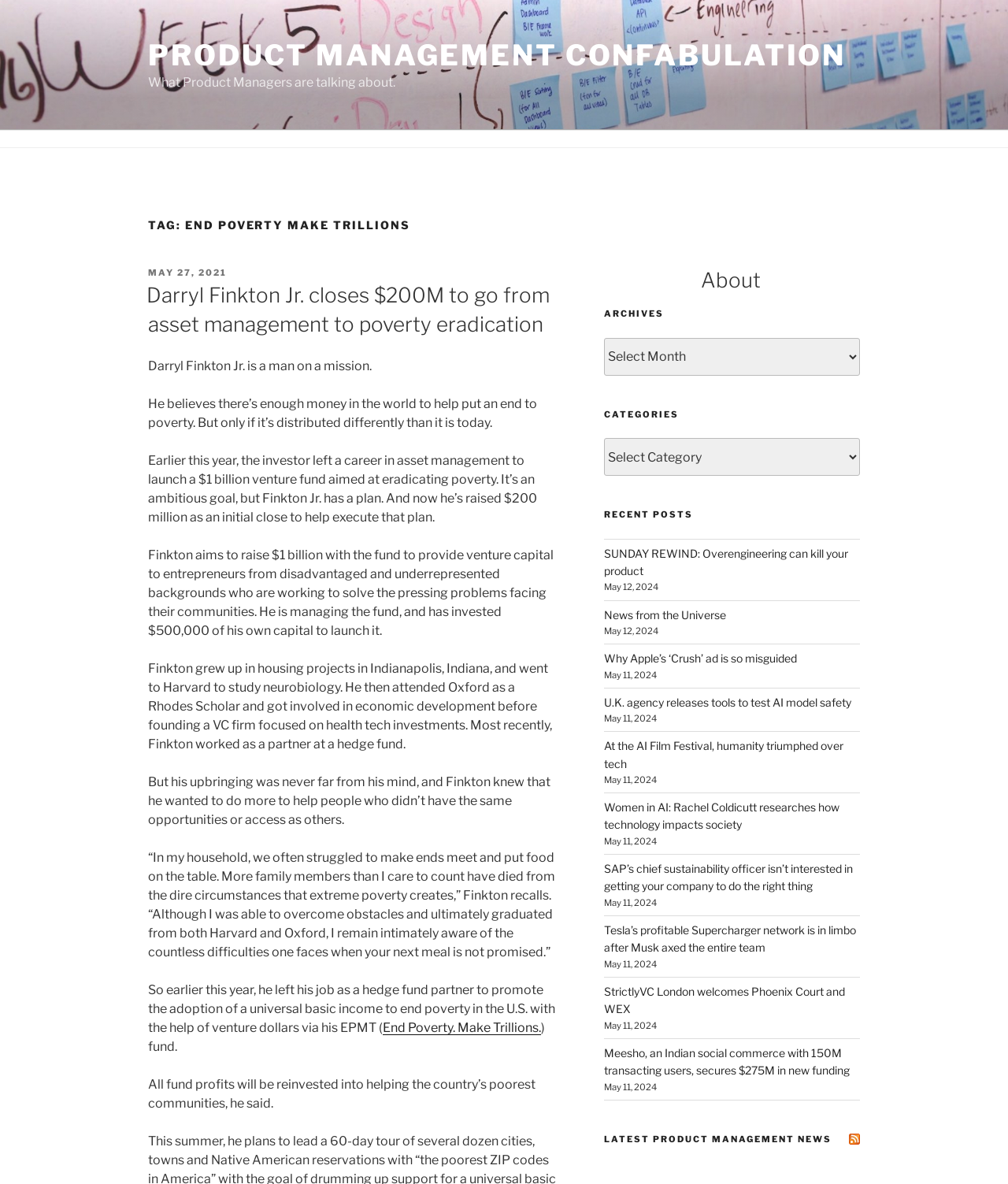Using the webpage screenshot and the element description May 27, 2021, determine the bounding box coordinates. Specify the coordinates in the format (top-left x, top-left y, bottom-right x, bottom-right y) with values ranging from 0 to 1.

[0.147, 0.226, 0.225, 0.235]